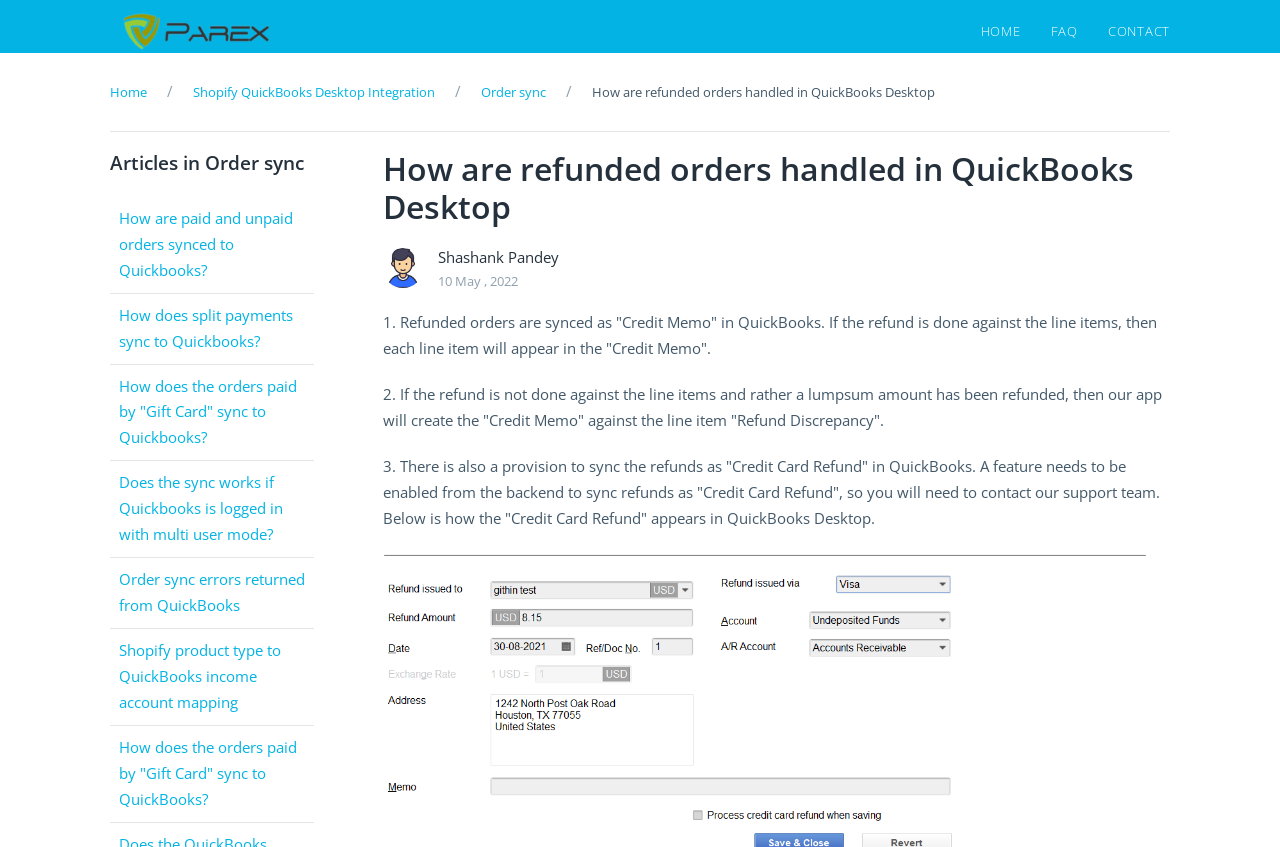Determine the bounding box coordinates of the clickable element to achieve the following action: 'view how orders paid by Gift Card sync to Quickbooks'. Provide the coordinates as four float values between 0 and 1, formatted as [left, top, right, bottom].

[0.093, 0.443, 0.232, 0.528]